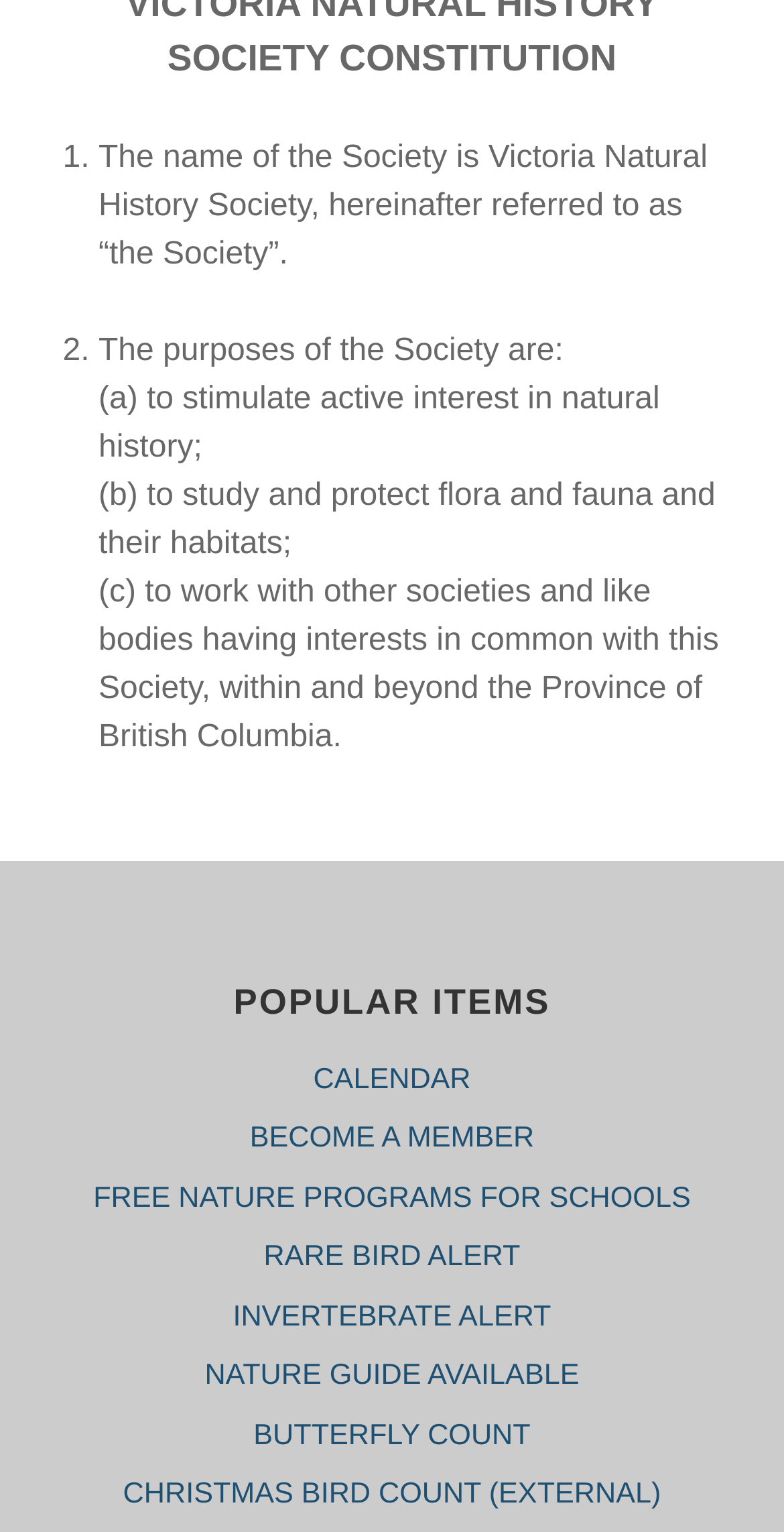Indicate the bounding box coordinates of the element that needs to be clicked to satisfy the following instruction: "View FREE NATURE PROGRAMS FOR SCHOOLS". The coordinates should be four float numbers between 0 and 1, i.e., [left, top, right, bottom].

[0.119, 0.772, 0.881, 0.793]